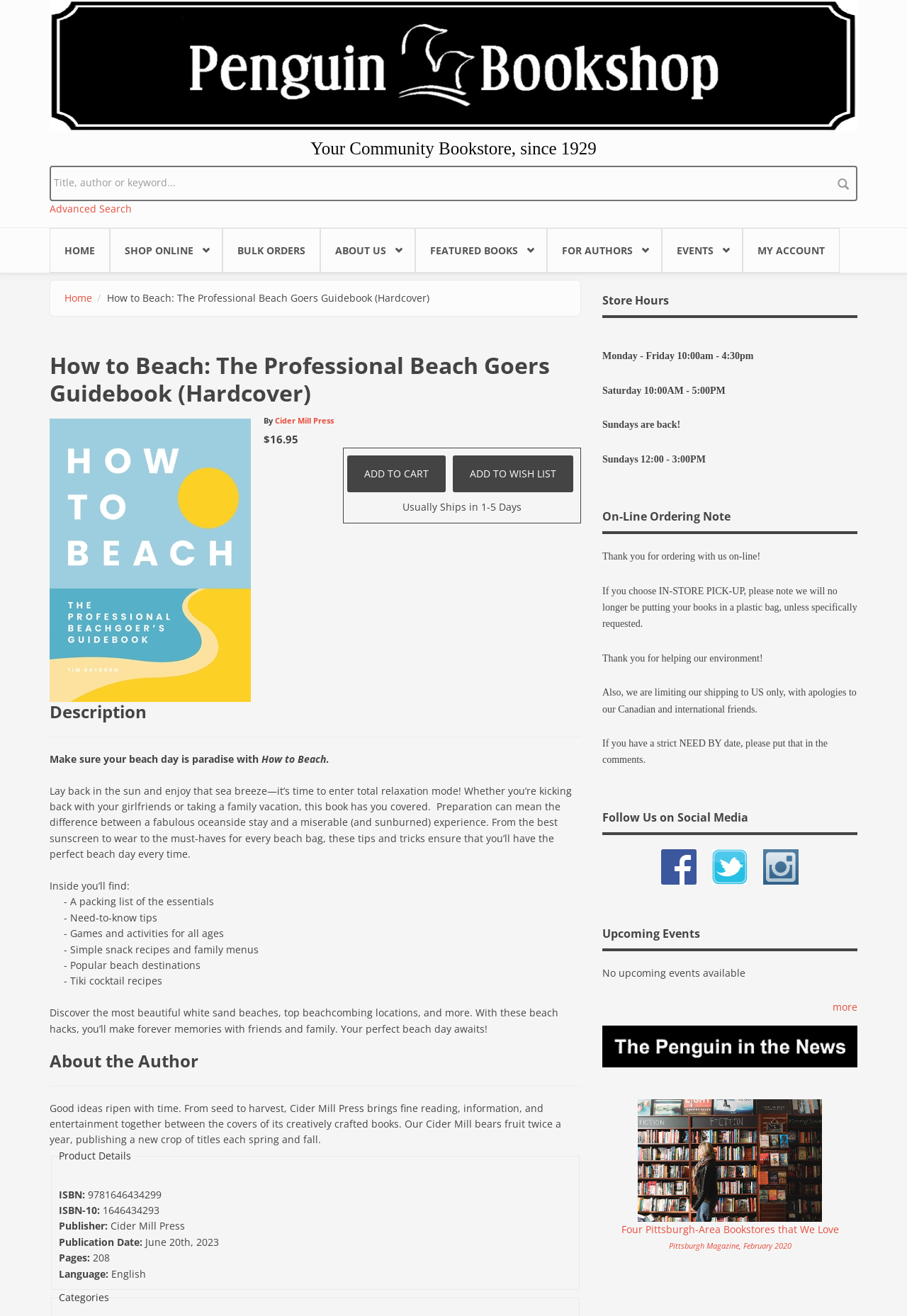Show the bounding box coordinates of the region that should be clicked to follow the instruction: "Add to cart."

[0.383, 0.346, 0.491, 0.374]